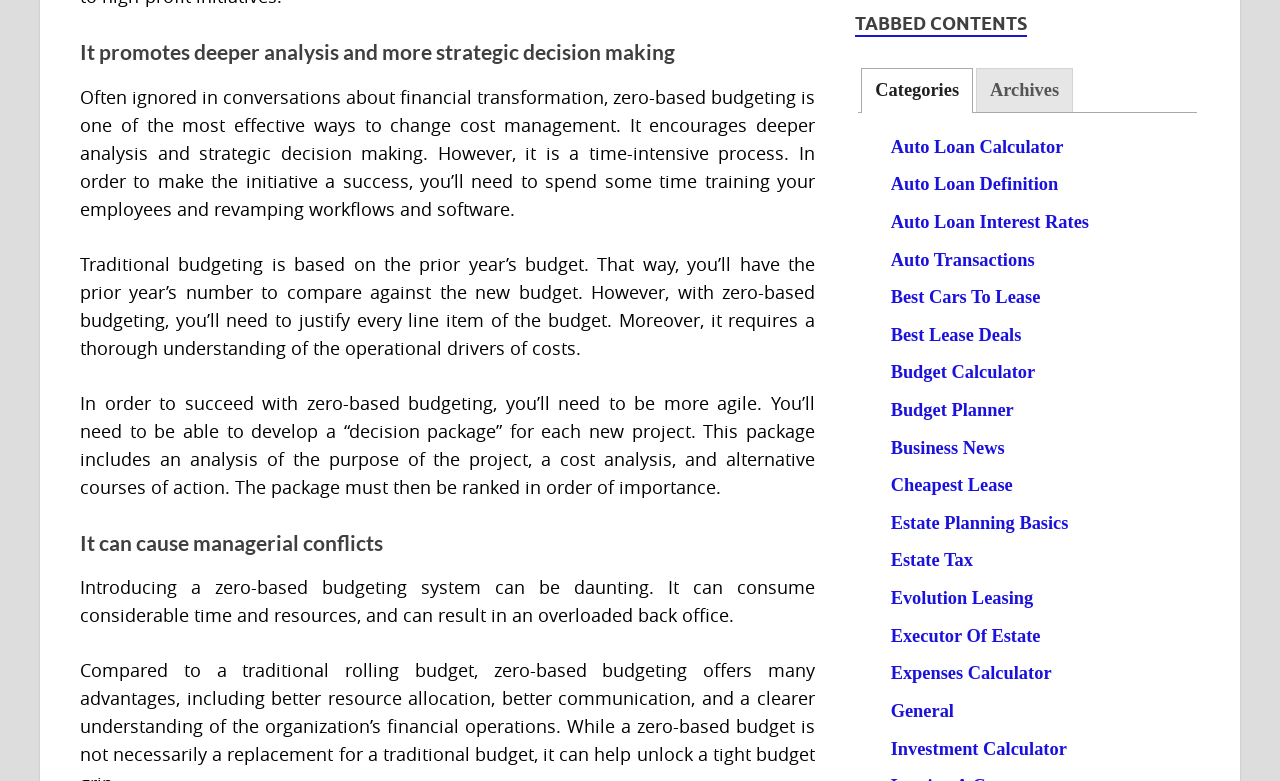Refer to the screenshot and answer the following question in detail:
What can be a challenge of introducing a zero-based budgeting system?

The webpage mentions that introducing a zero-based budgeting system can be daunting and can consume considerable time and resources, resulting in an overloaded back office.